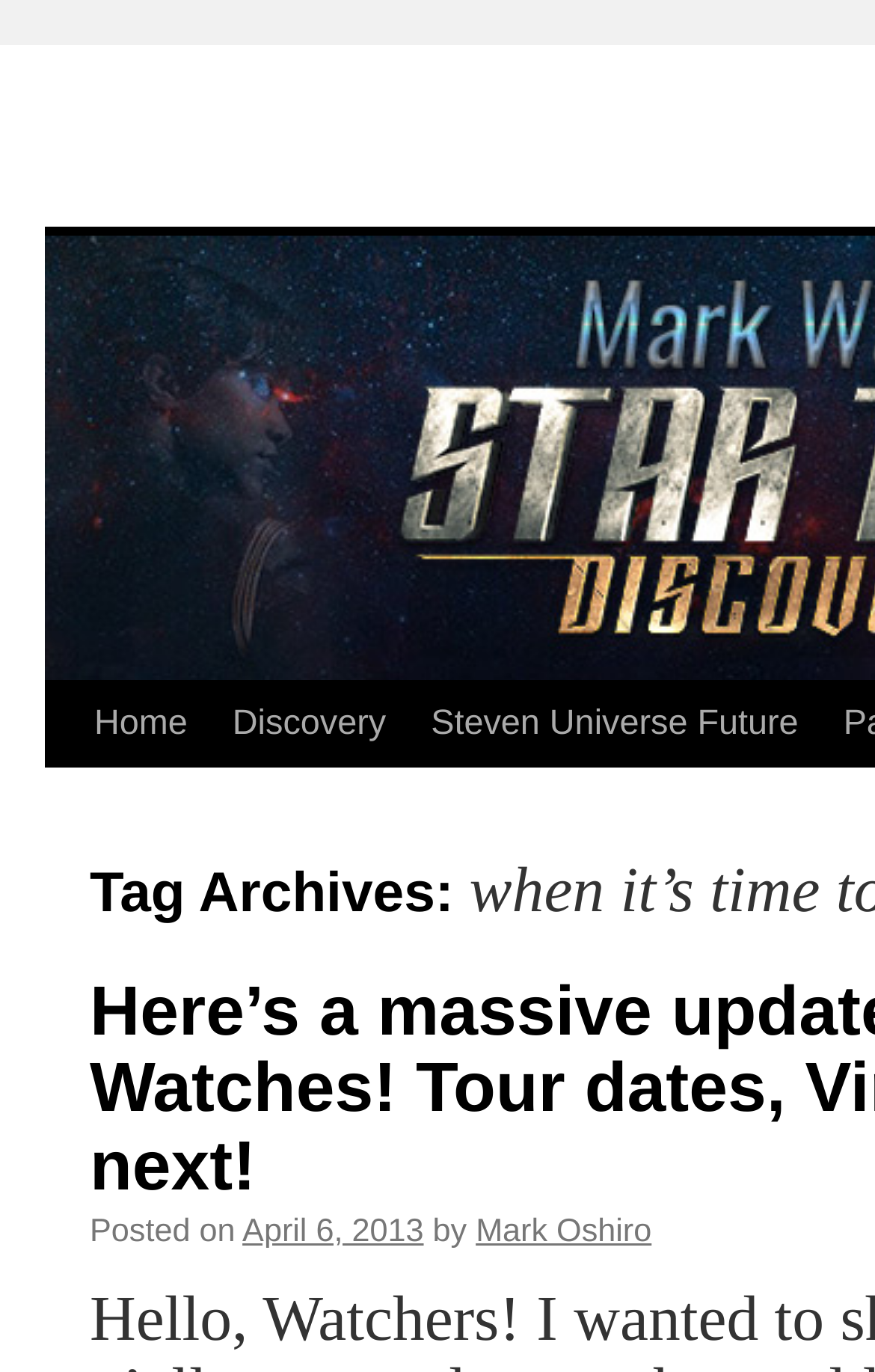Please give a succinct answer using a single word or phrase:
What is the first menu item?

Home